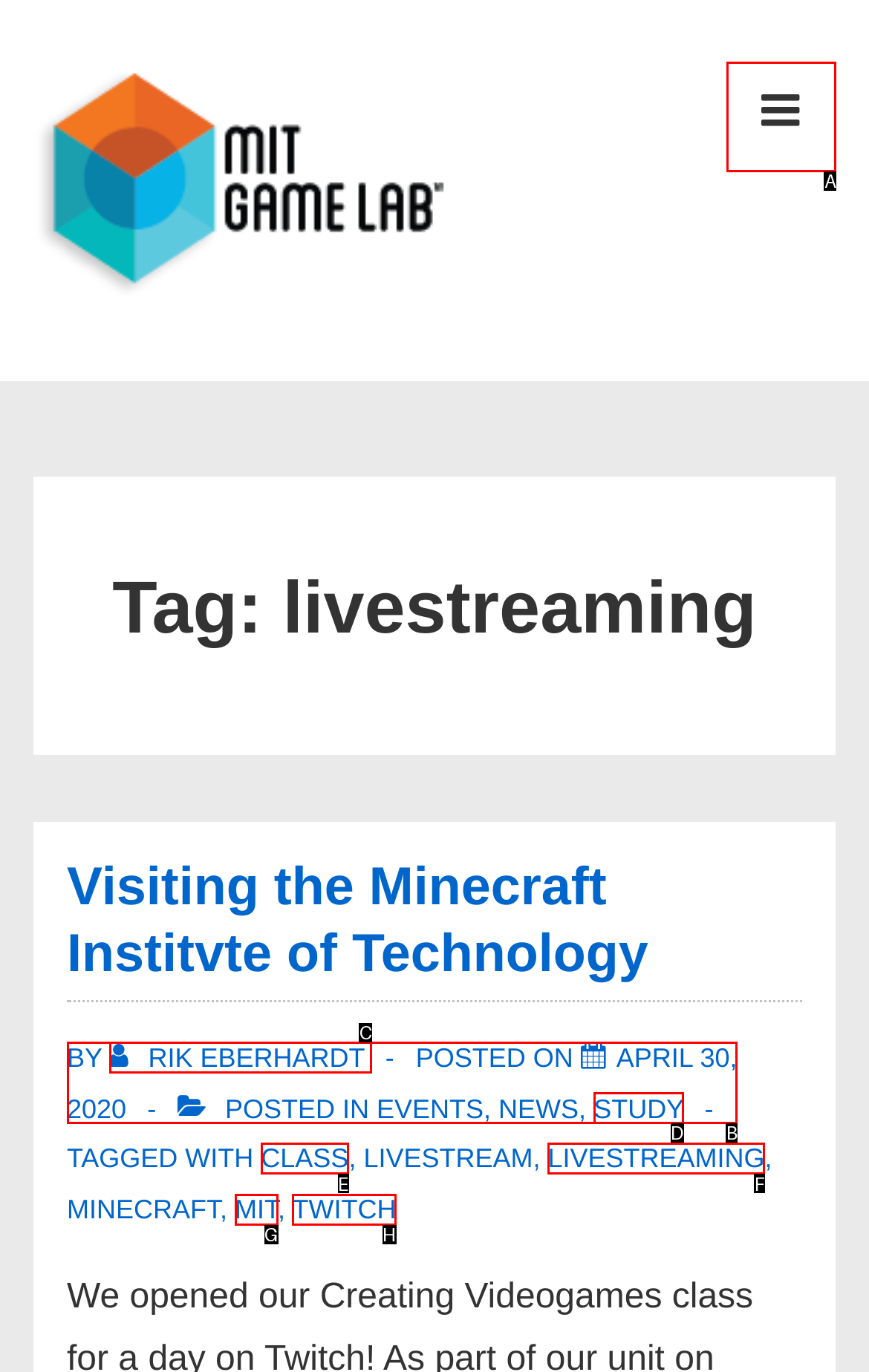Choose the HTML element you need to click to achieve the following task: Open the menu
Respond with the letter of the selected option from the given choices directly.

A